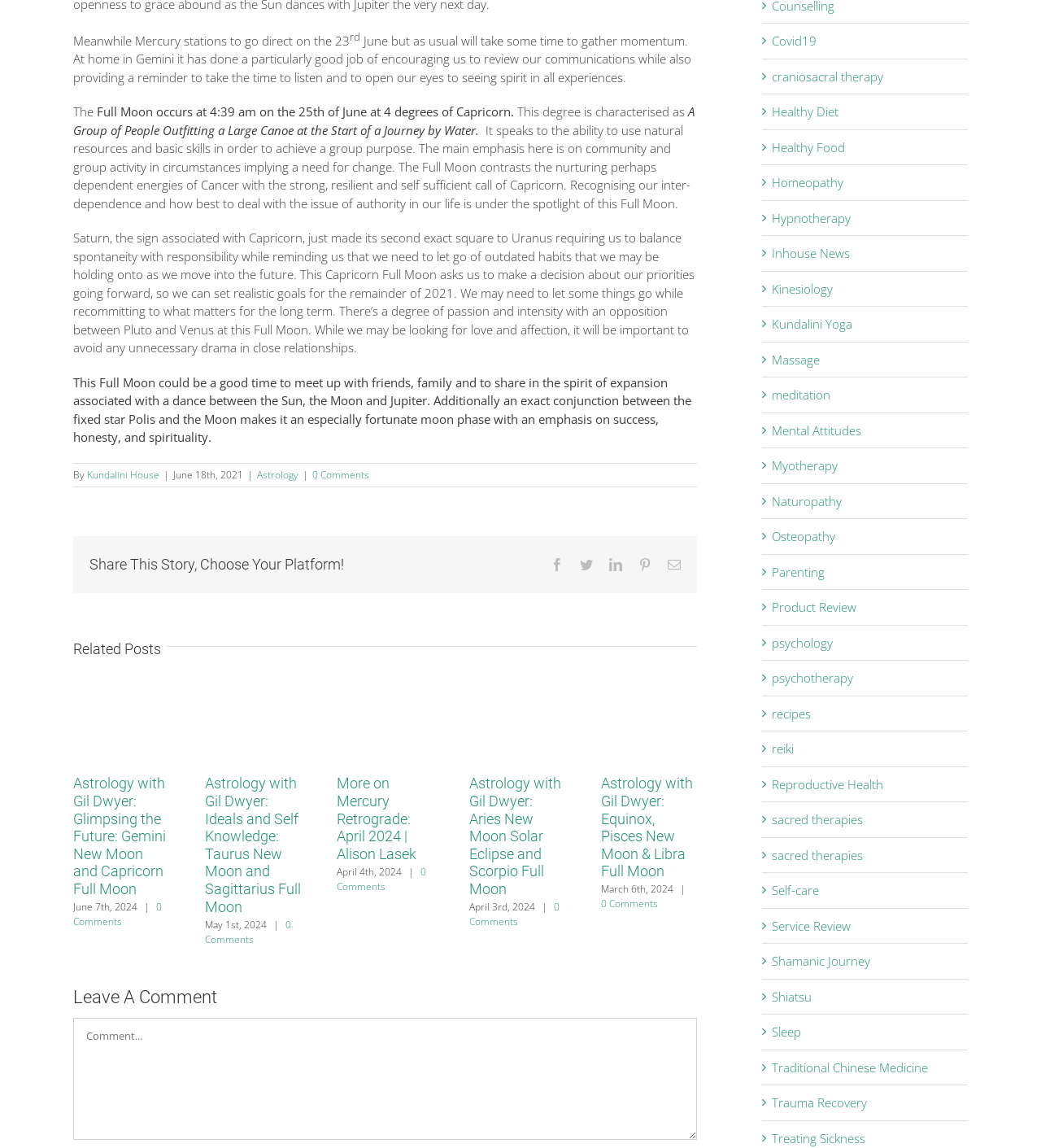What is the theme of the article?
Kindly give a detailed and elaborate answer to the question.

I found the answer by reading the article and understanding that it discusses astrological events and their meanings, such as the Full Moon and its impact on our lives.